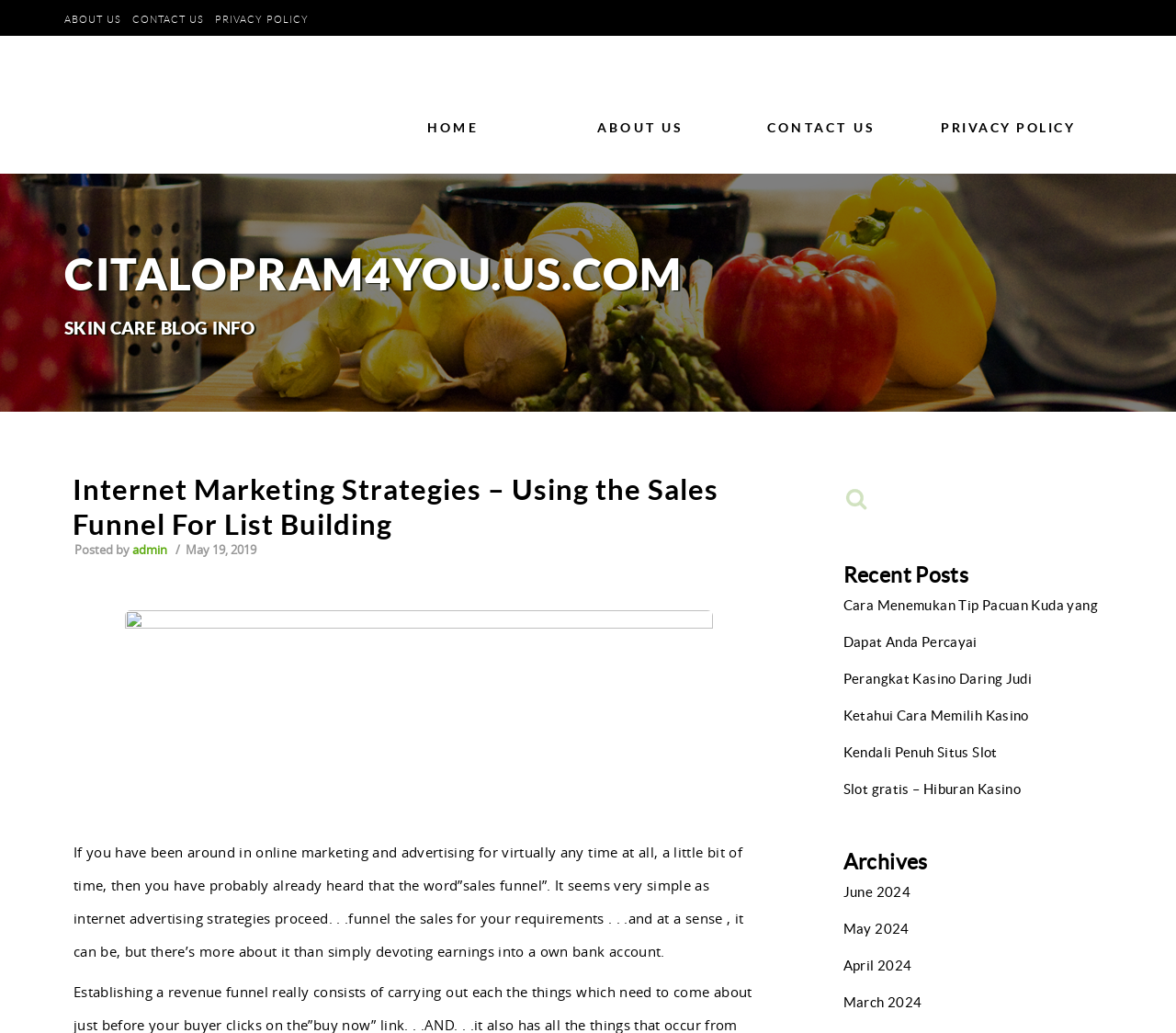Please find the bounding box coordinates of the element that needs to be clicked to perform the following instruction: "go to Archives". The bounding box coordinates should be four float numbers between 0 and 1, represented as [left, top, right, bottom].

[0.717, 0.823, 0.934, 0.846]